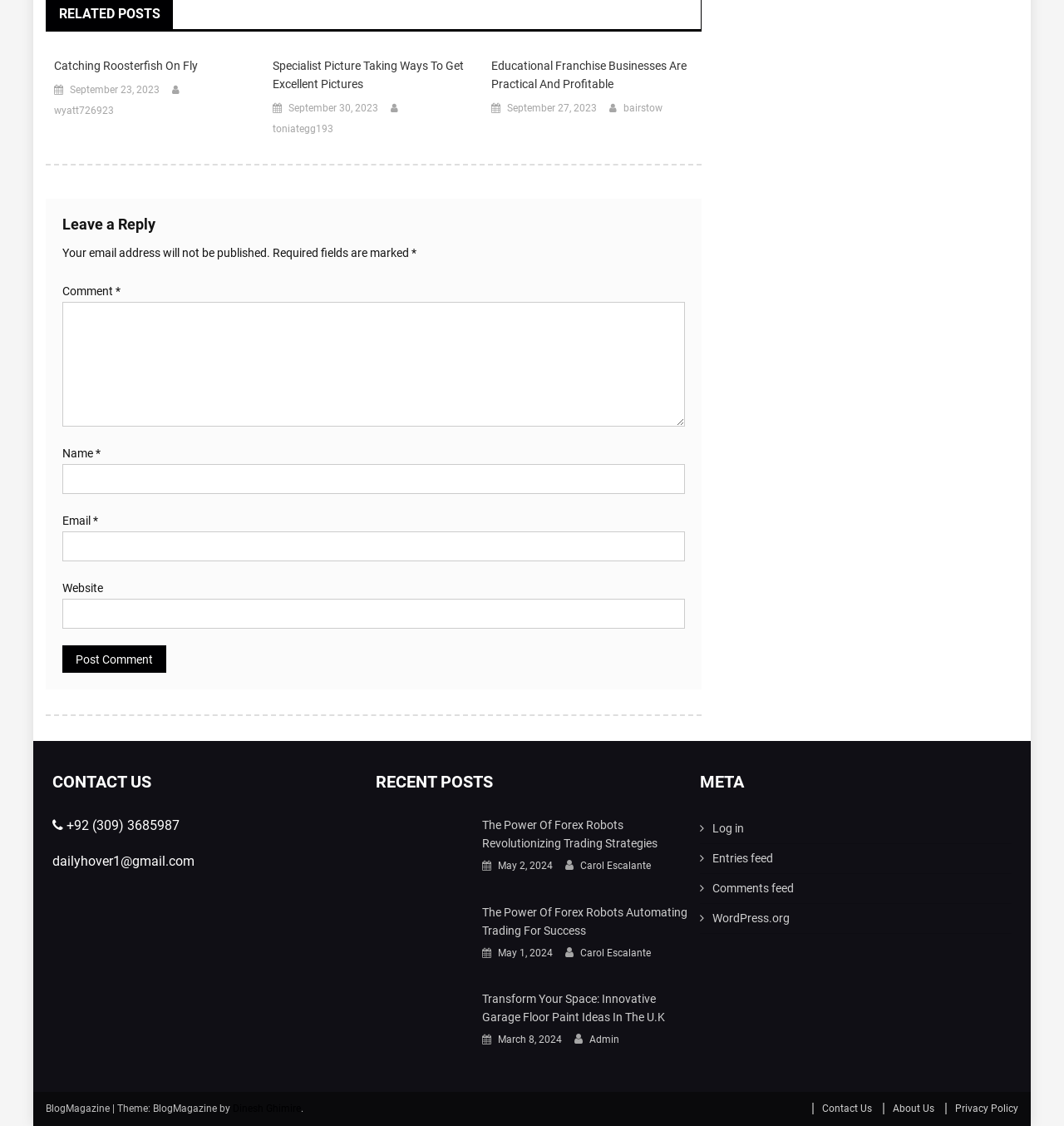Find and specify the bounding box coordinates that correspond to the clickable region for the instruction: "Visit the page about Cloud Computing’s Impact on Global Connectivity".

None